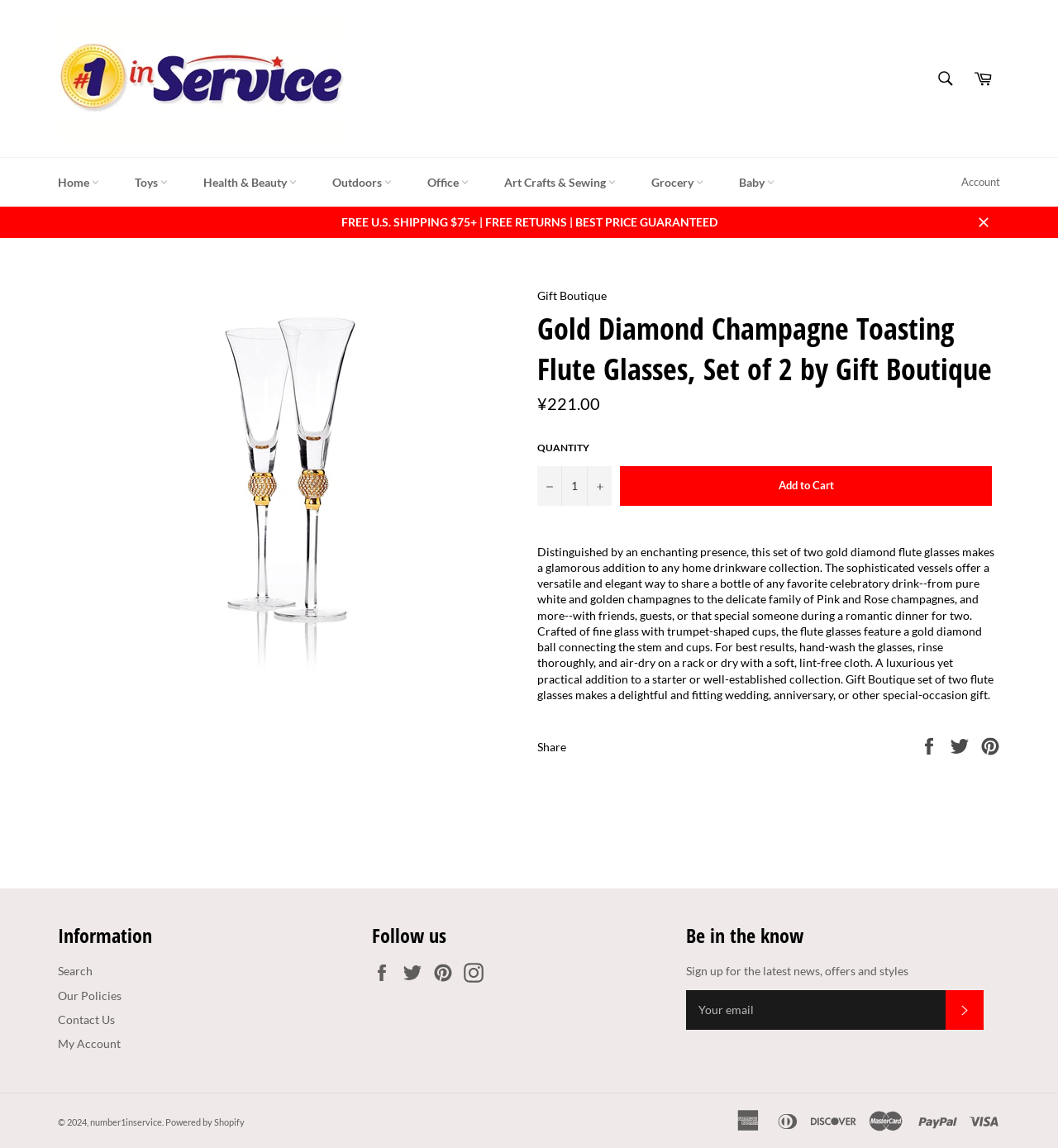Please find the bounding box coordinates of the element that you should click to achieve the following instruction: "Subscribe to the latest news". The coordinates should be presented as four float numbers between 0 and 1: [left, top, right, bottom].

[0.894, 0.862, 0.93, 0.897]